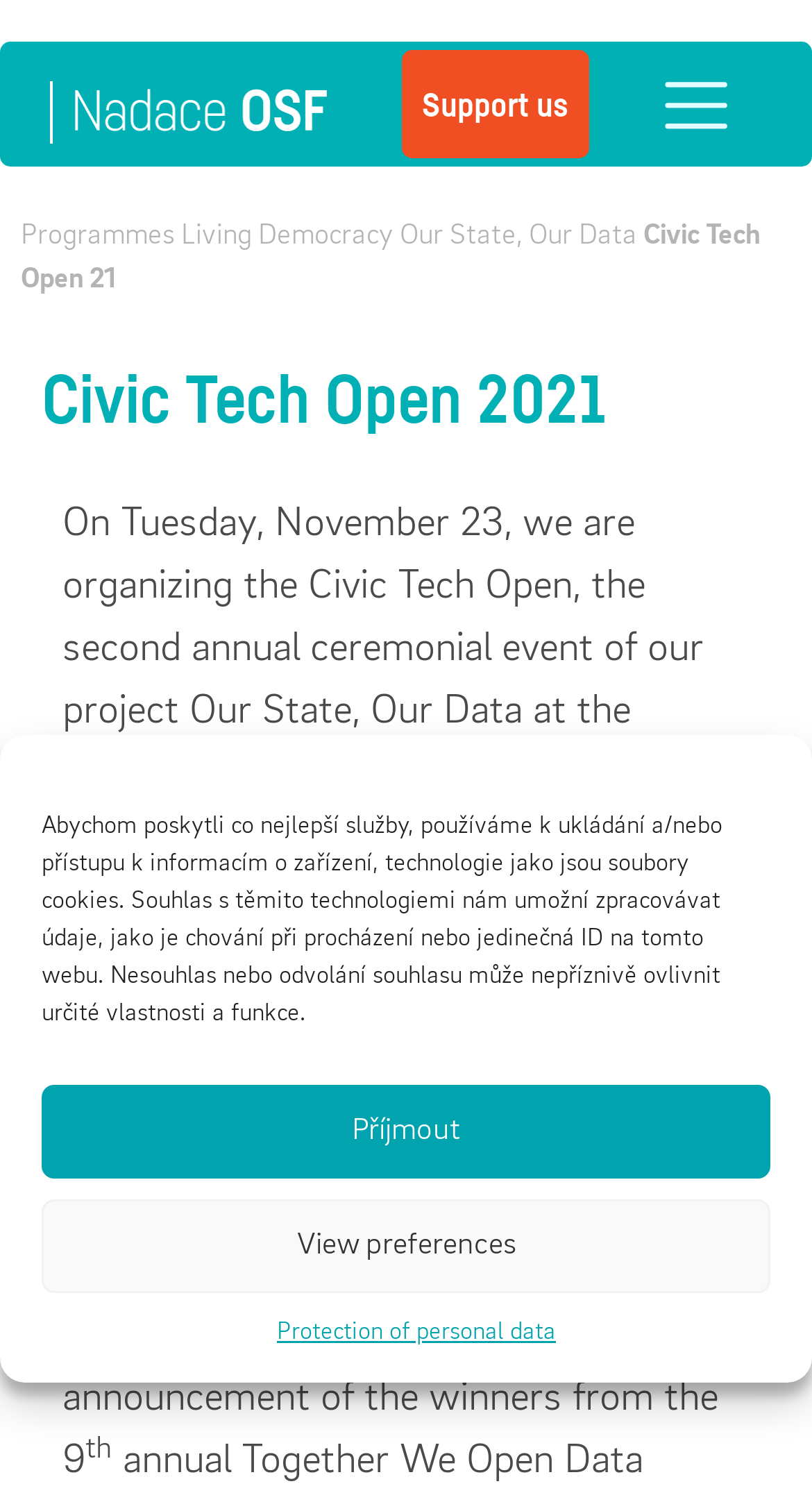Refer to the image and answer the question with as much detail as possible: What is the date of the event?

I found the answer by reading the text 'On Tuesday, November 23, we are organizing the Civic Tech Open...' which is a sub-element of the StaticText 'Civic Tech Open 21'.